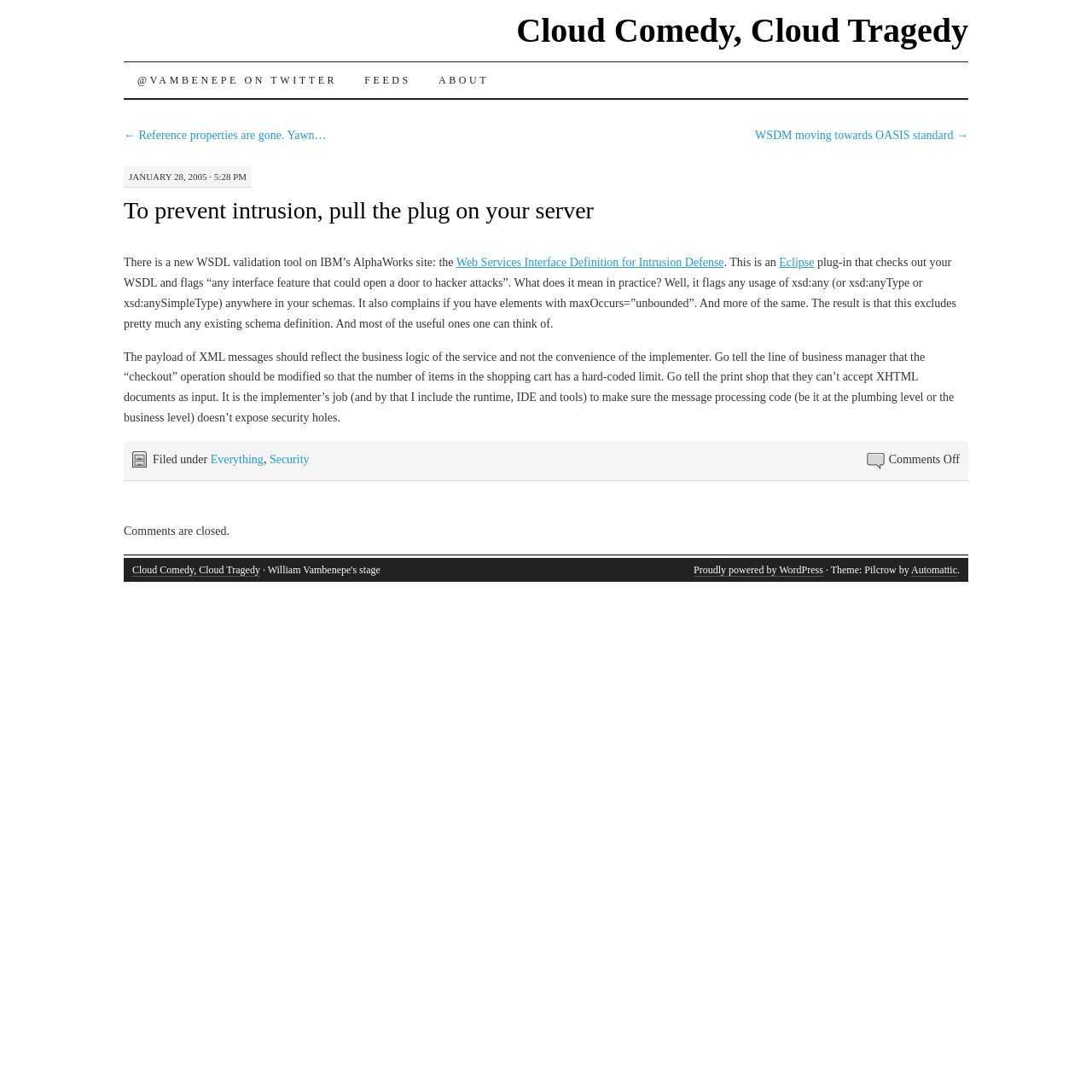What is the author's opinion on WSDL validation?
Look at the image and construct a detailed response to the question.

The author seems to be critical of the WSDL validation tool on IBM's AlphaWorks site, as it flags any usage of xsd:any and maxOccurs='unbounded' in schema definitions, which would exclude most existing schema definitions and useful ones.